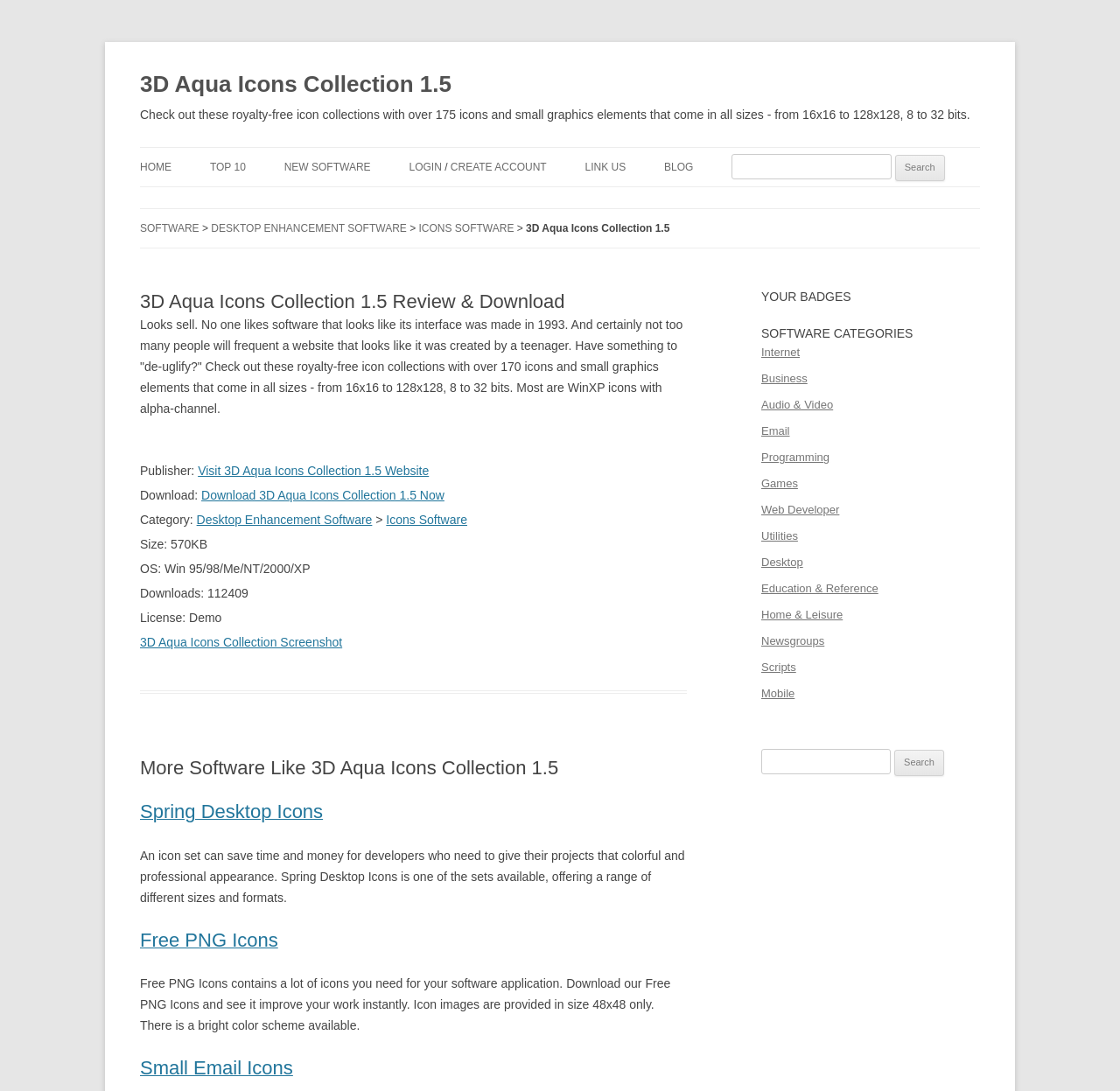What is the name of the software being reviewed?
Please give a detailed and thorough answer to the question, covering all relevant points.

The name of the software being reviewed can be found in the heading '3D Aqua Icons Collection 1.5 Review & Download' which is located at the top of the webpage.